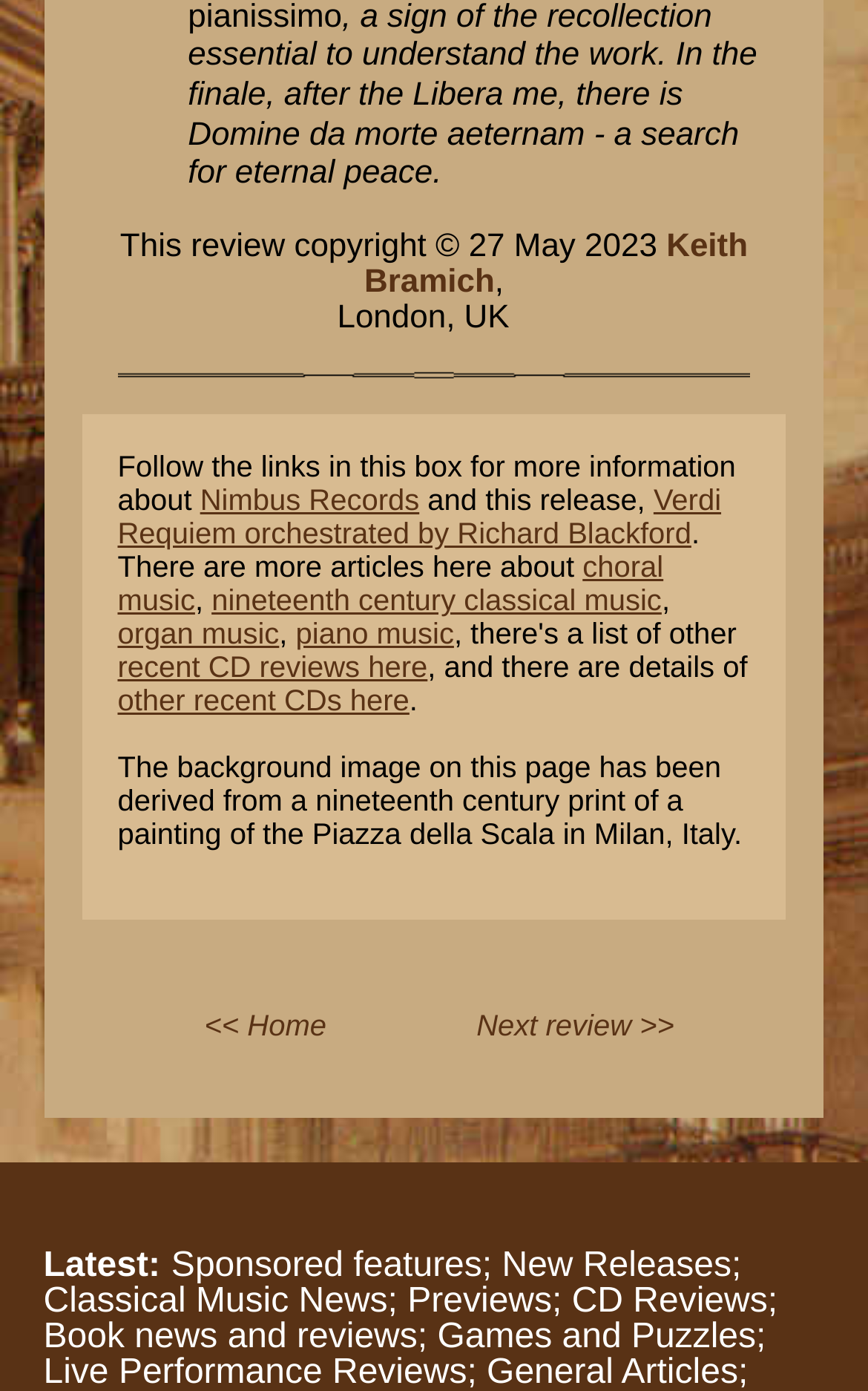Please identify the bounding box coordinates of the clickable area that will fulfill the following instruction: "Click on the link to view the latest reviews". The coordinates should be in the format of four float numbers between 0 and 1, i.e., [left, top, right, bottom].

[0.05, 0.898, 0.197, 0.924]